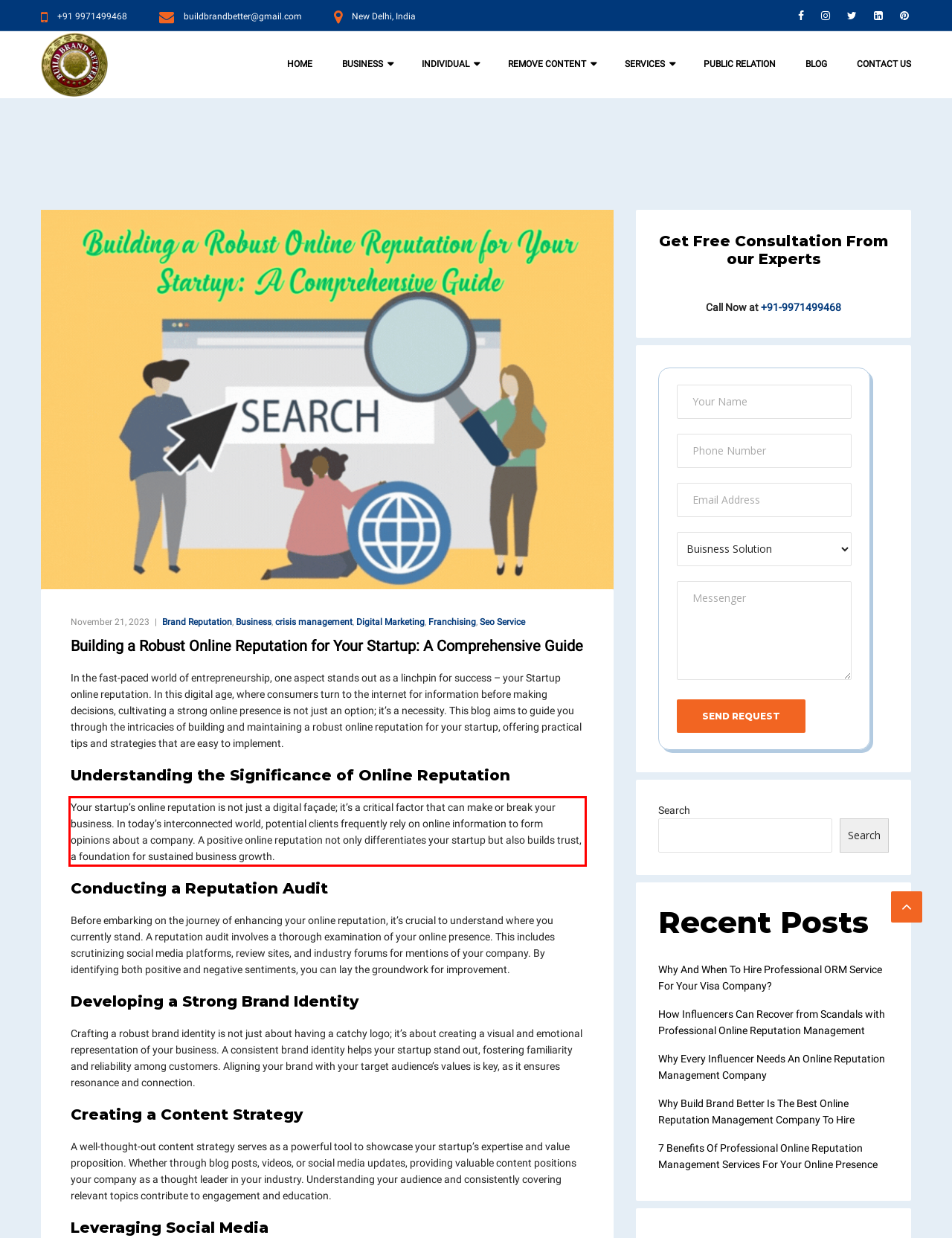You are given a screenshot of a webpage with a UI element highlighted by a red bounding box. Please perform OCR on the text content within this red bounding box.

Your startup’s online reputation is not just a digital façade; it’s a critical factor that can make or break your business. In today’s interconnected world, potential clients frequently rely on online information to form opinions about a company. A positive online reputation not only differentiates your startup but also builds trust, a foundation for sustained business growth.